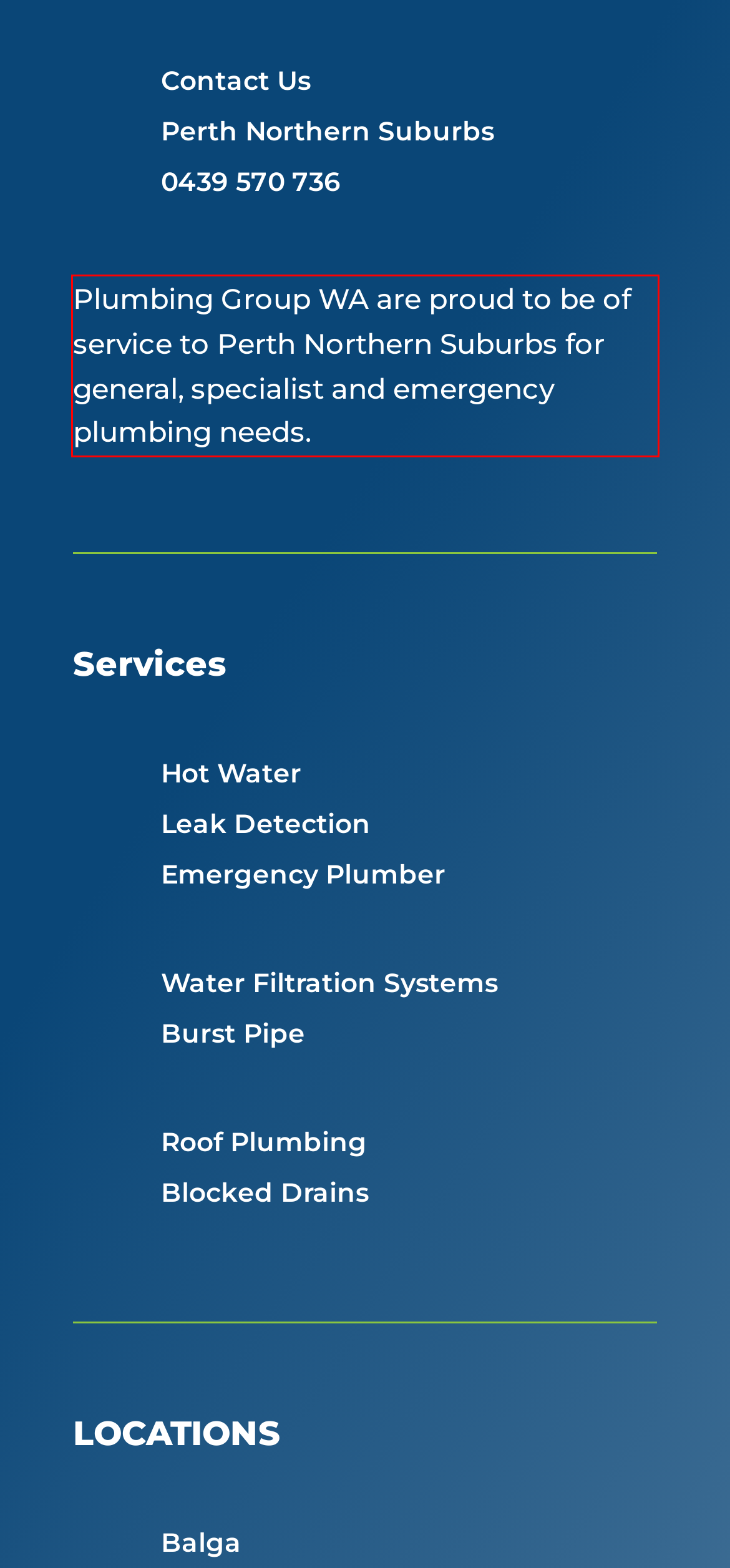Identify the red bounding box in the webpage screenshot and perform OCR to generate the text content enclosed.

Plumbing Group WA are proud to be of service to Perth Northern Suburbs for general, specialist and emergency plumbing needs.